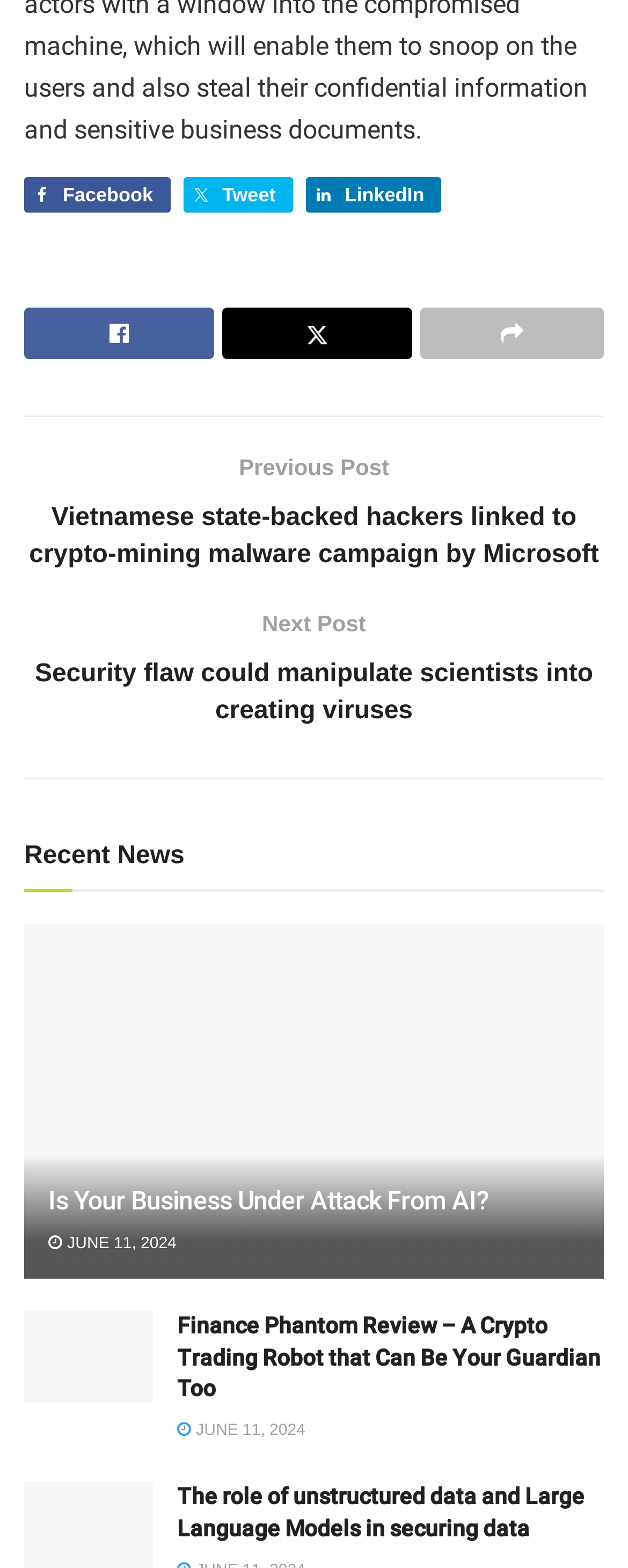Provide a short answer using a single word or phrase for the following question: 
How many headings are present in the first article?

2